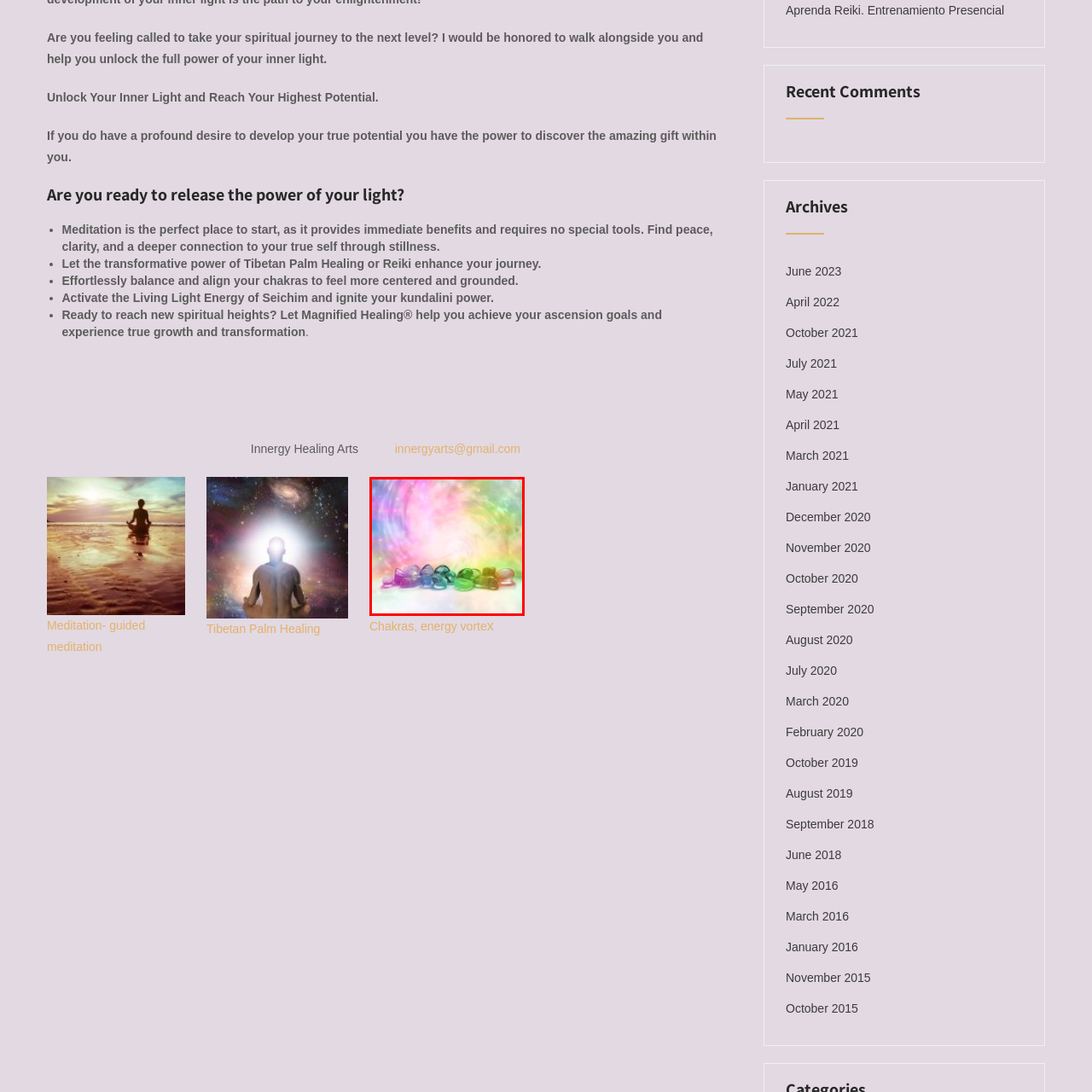What is the shape of the crystals?
Observe the image inside the red-bordered box and offer a detailed answer based on the visual details you find.

The caption does not explicitly mention the shape of the crystals, only describing them as 'colorful crystals arranged neatly in a row' and having 'translucent and polished surfaces'. Without additional information, it is impossible to determine the exact shape of the crystals.